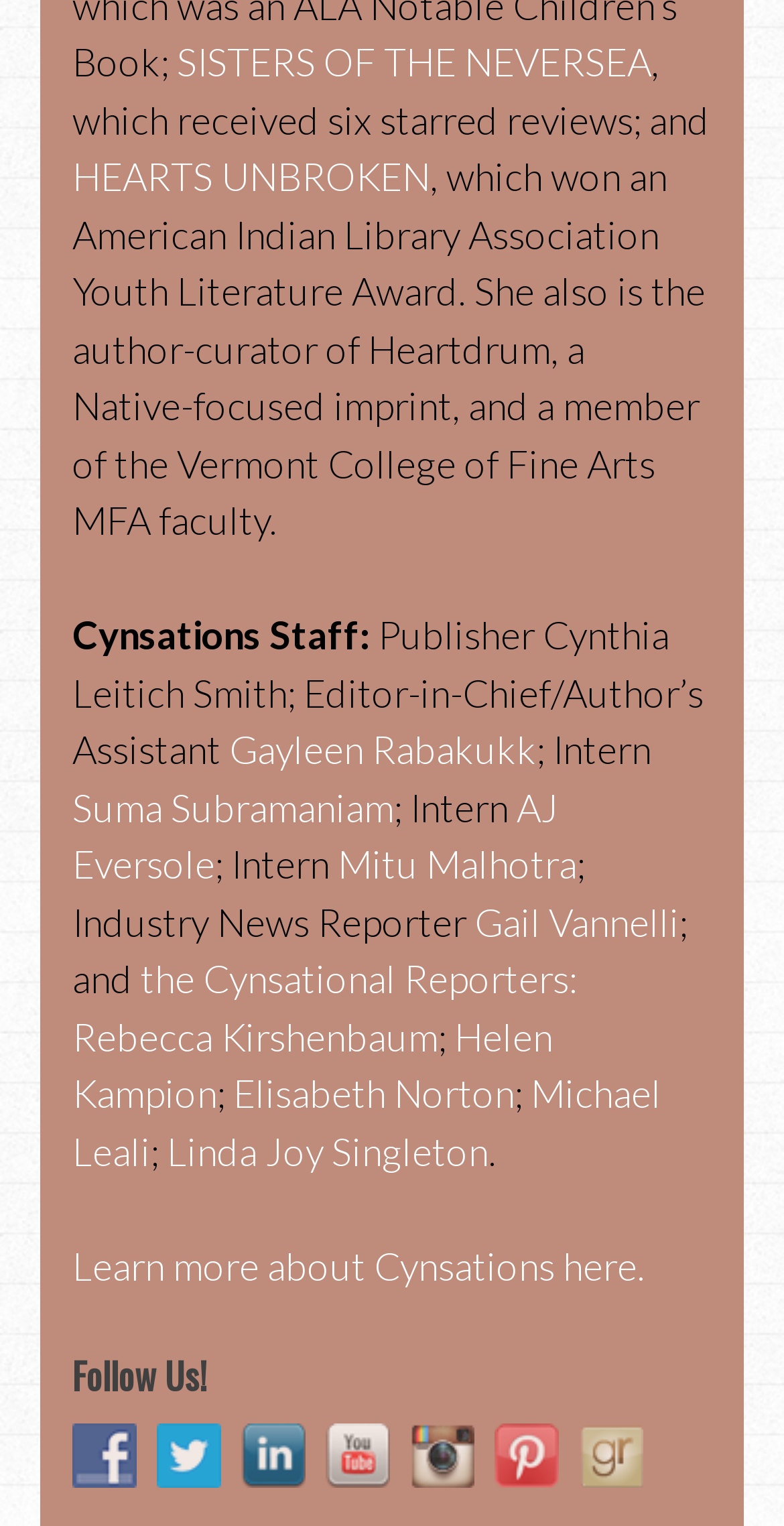Can you specify the bounding box coordinates of the area that needs to be clicked to fulfill the following instruction: "Learn more about Cynsations"?

[0.092, 0.814, 0.823, 0.844]